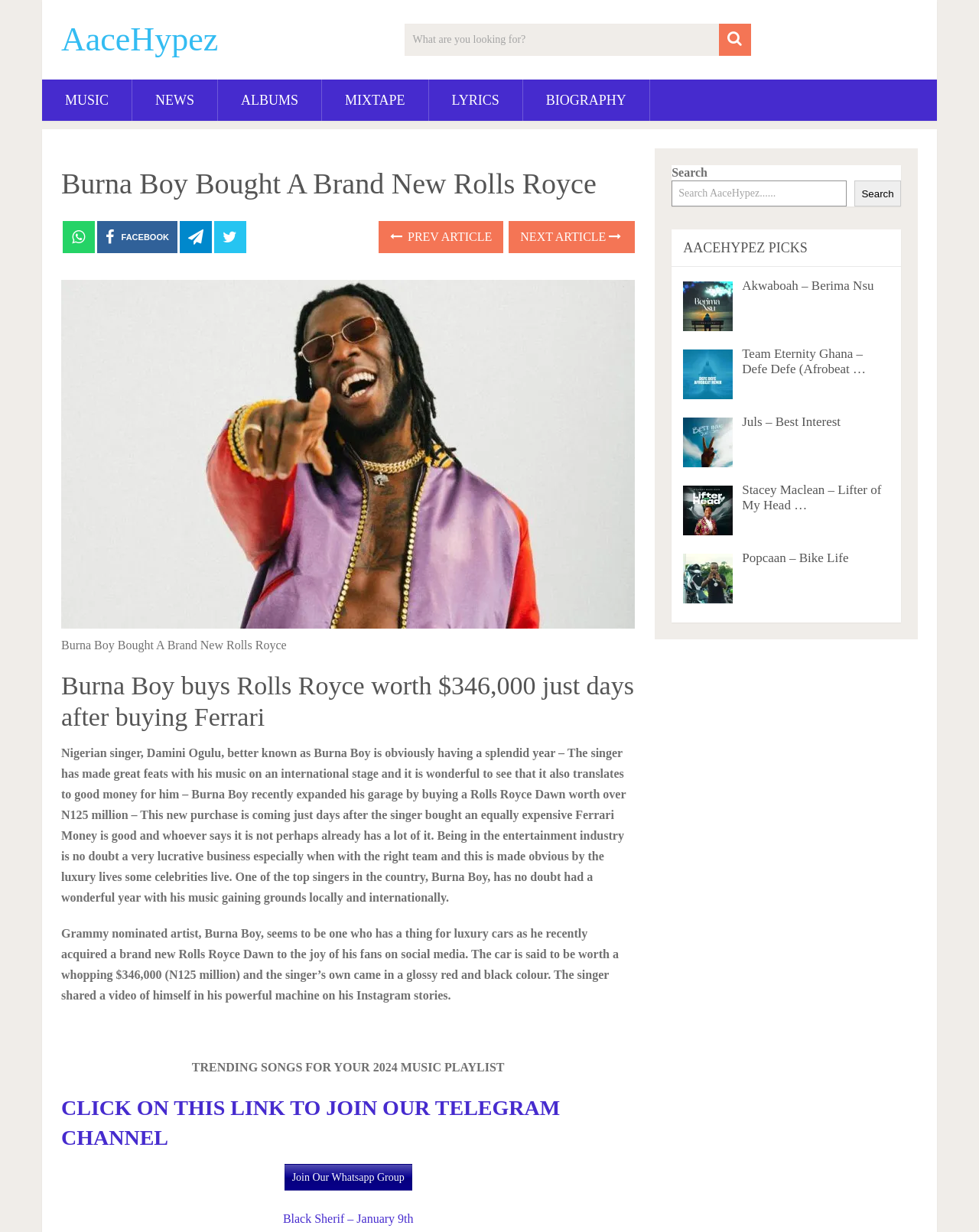Could you provide the bounding box coordinates for the portion of the screen to click to complete this instruction: "Read Burna Boy's biography"?

[0.534, 0.065, 0.663, 0.098]